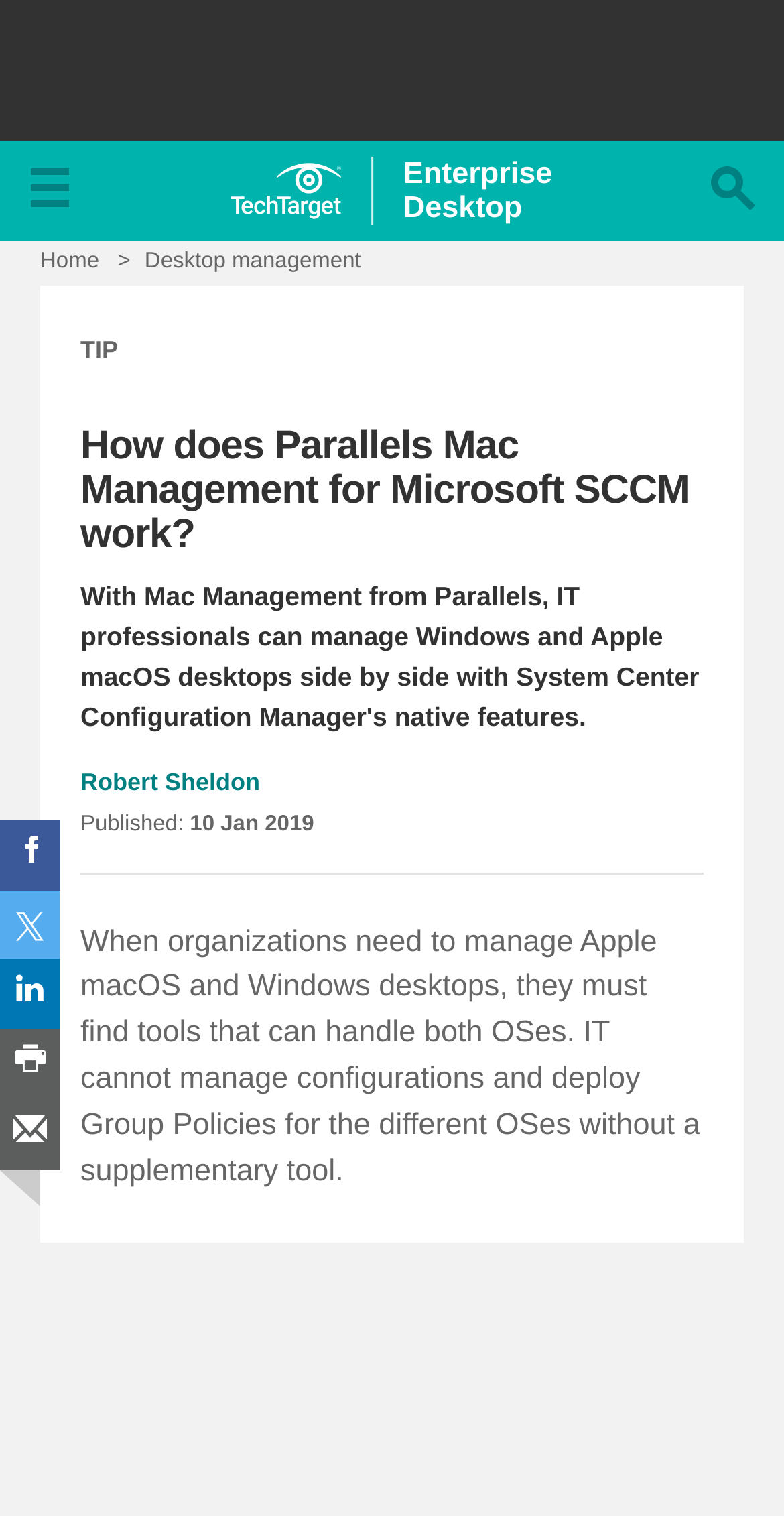Provide the bounding box coordinates for the specified HTML element described in this description: "Log in". The coordinates should be four float numbers ranging from 0 to 1, in the format [left, top, right, bottom].

None